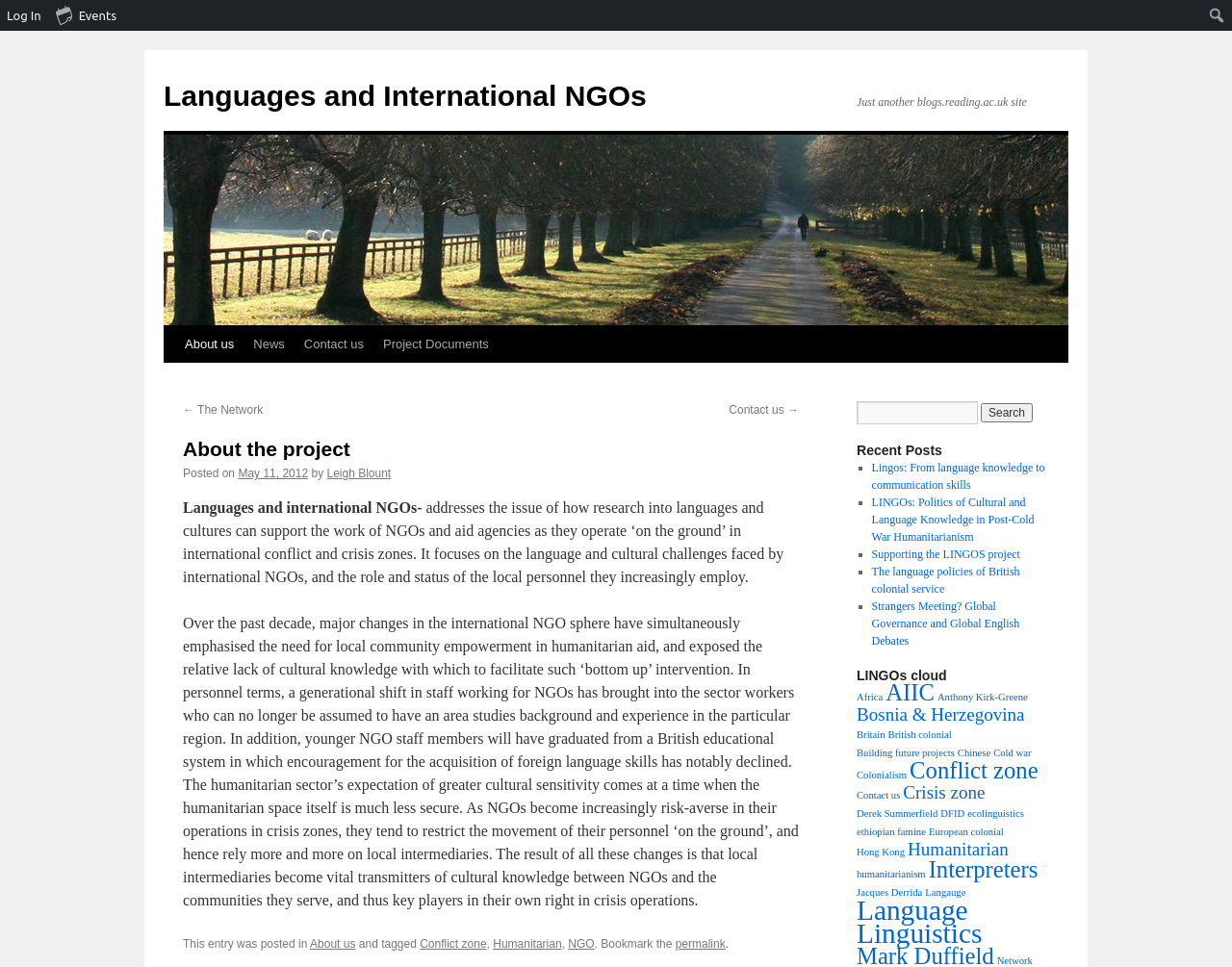Generate the title text from the webpage.

About the project